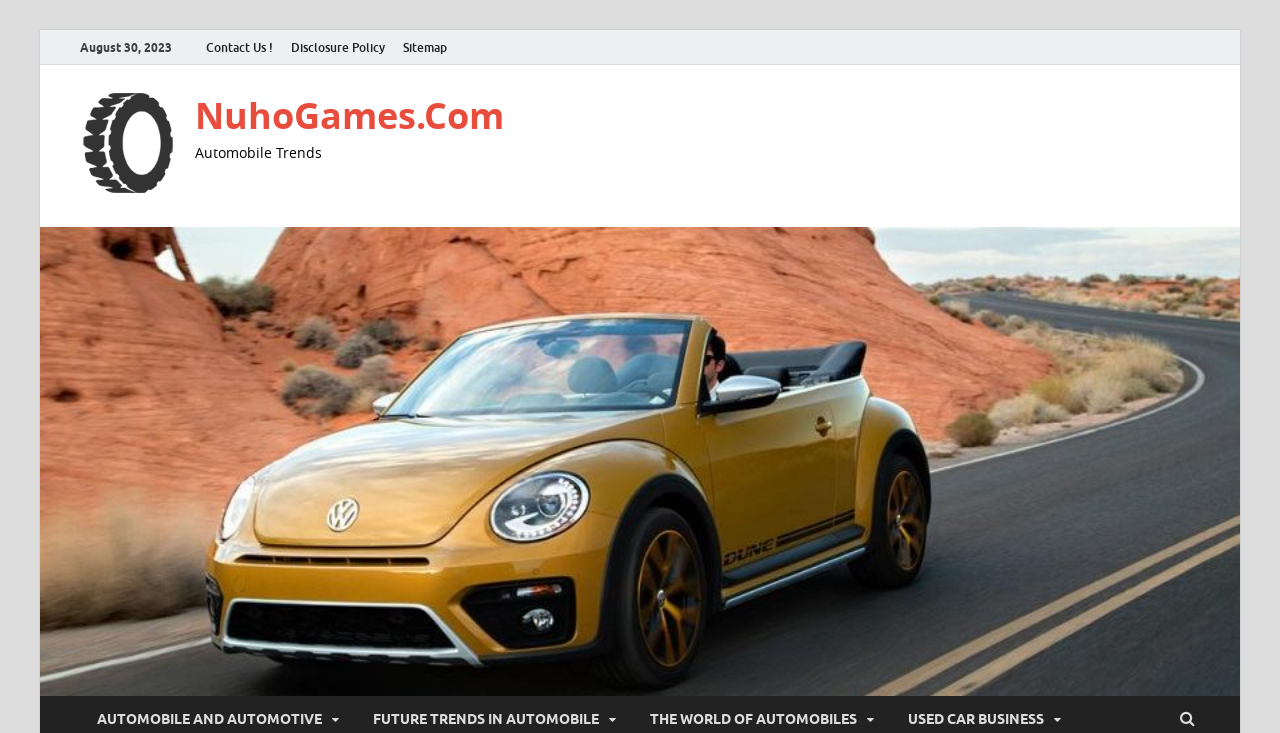Respond with a single word or short phrase to the following question: 
What is the date displayed on the webpage?

August 30, 2023